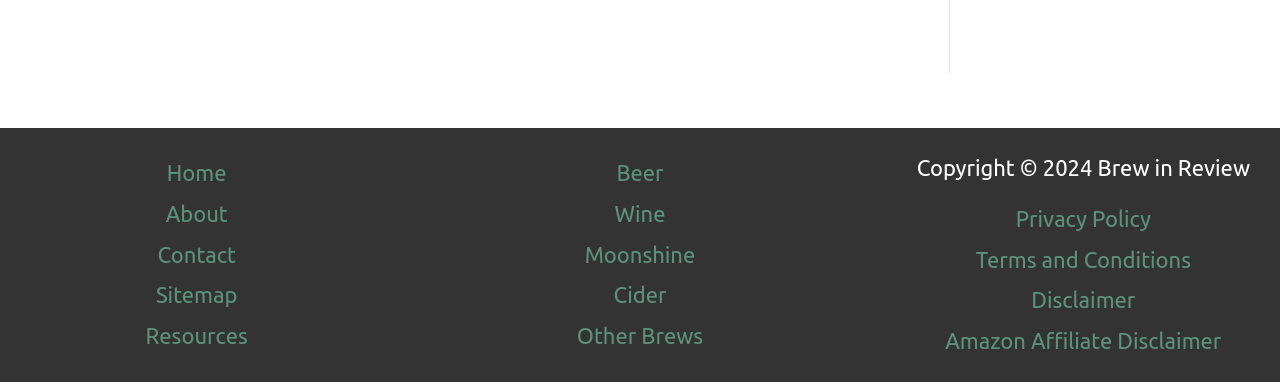Please specify the bounding box coordinates of the clickable section necessary to execute the following command: "contact us".

[0.123, 0.614, 0.184, 0.721]